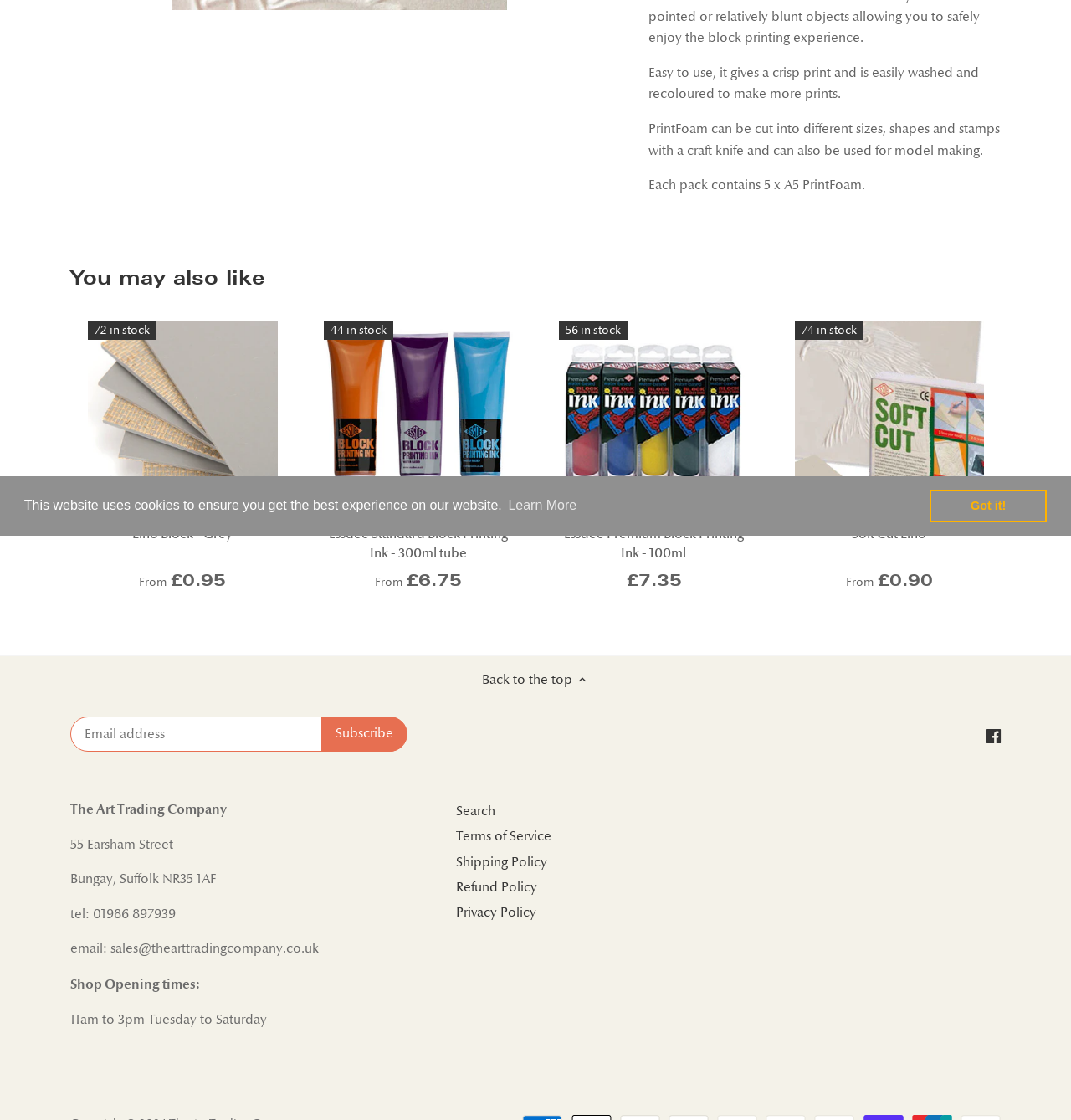Determine the bounding box coordinates of the UI element described below. Use the format (top-left x, top-left y, bottom-right x, bottom-right y) with floating point numbers between 0 and 1: Background Check

None